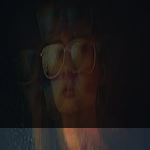Respond to the question with just a single word or phrase: 
What type of music is associated with the image?

Disco and pop house